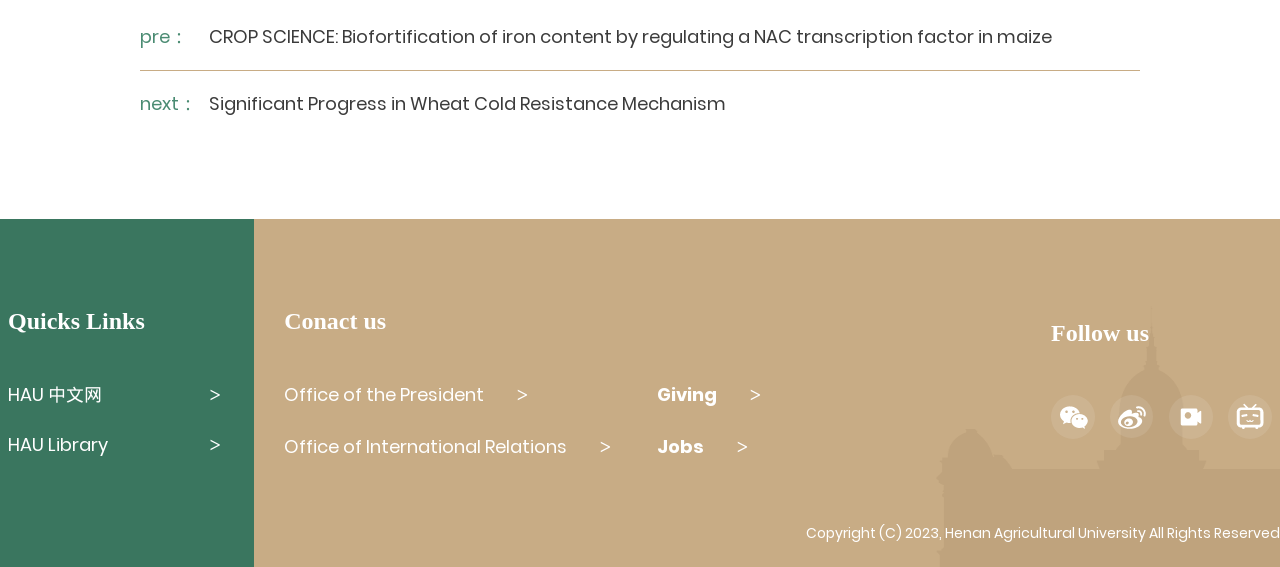What is the copyright information?
Answer the question with a detailed and thorough explanation.

I found the copyright information at the bottom of the webpage, which is a static text element stating 'Copyright (C) 2023, Henan Agricultural University All Rights Reserved'.